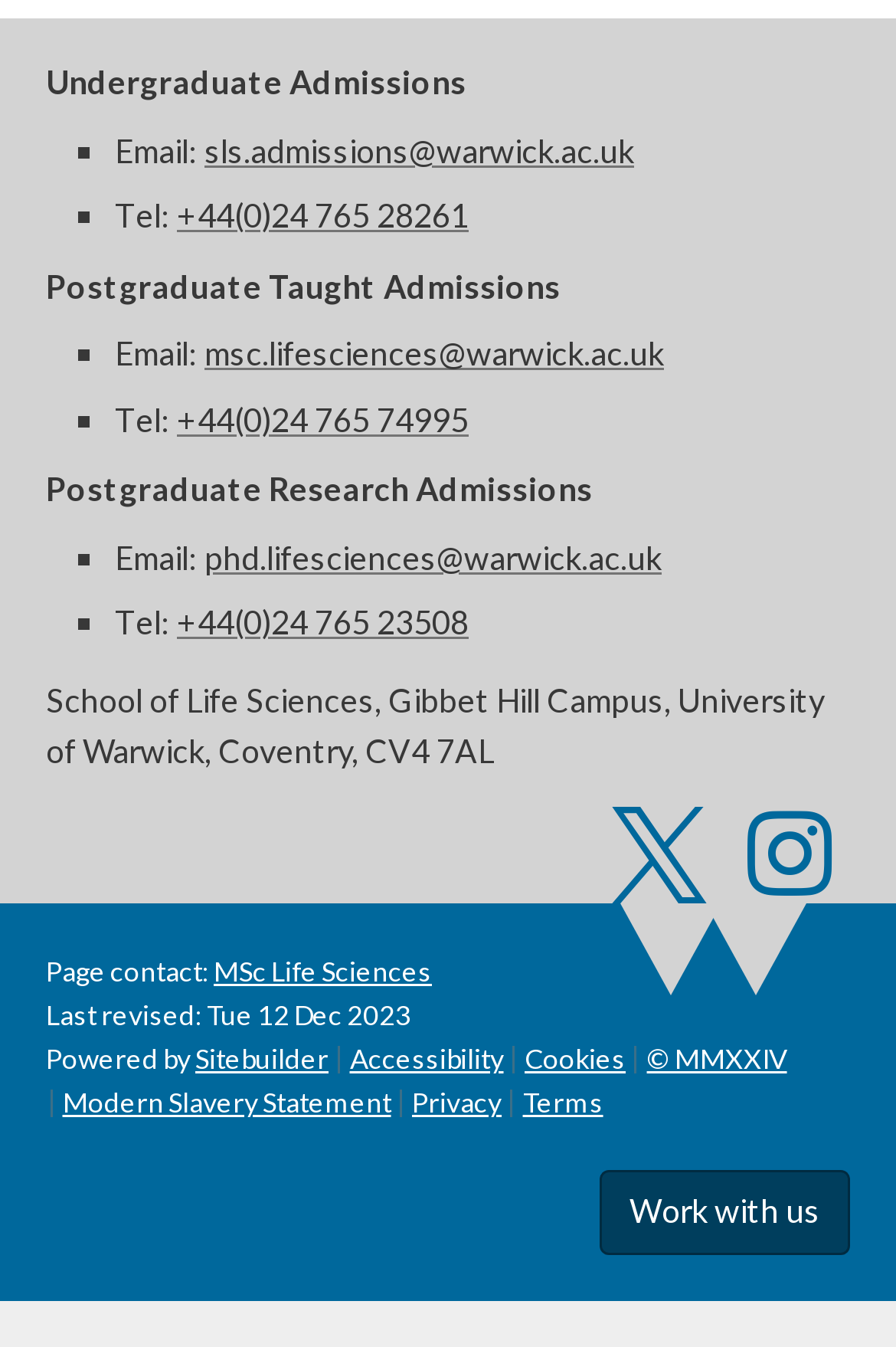Determine the bounding box coordinates for the clickable element required to fulfill the instruction: "Email postgraduate research admissions". Provide the coordinates as four float numbers between 0 and 1, i.e., [left, top, right, bottom].

[0.228, 0.399, 0.738, 0.428]